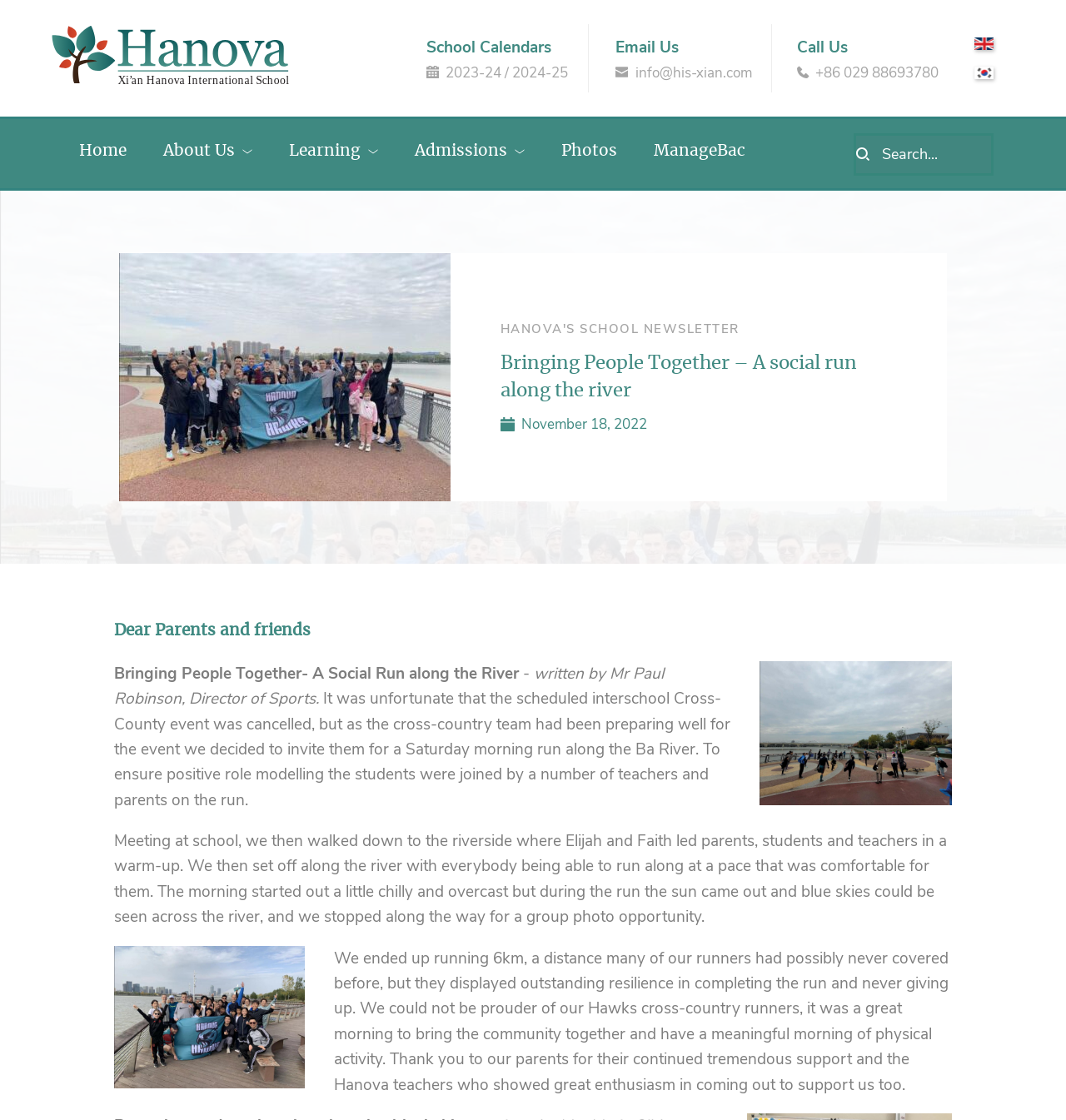Pinpoint the bounding box coordinates of the clickable element to carry out the following instruction: "View the 2023-24 school calendar."

[0.418, 0.056, 0.47, 0.073]